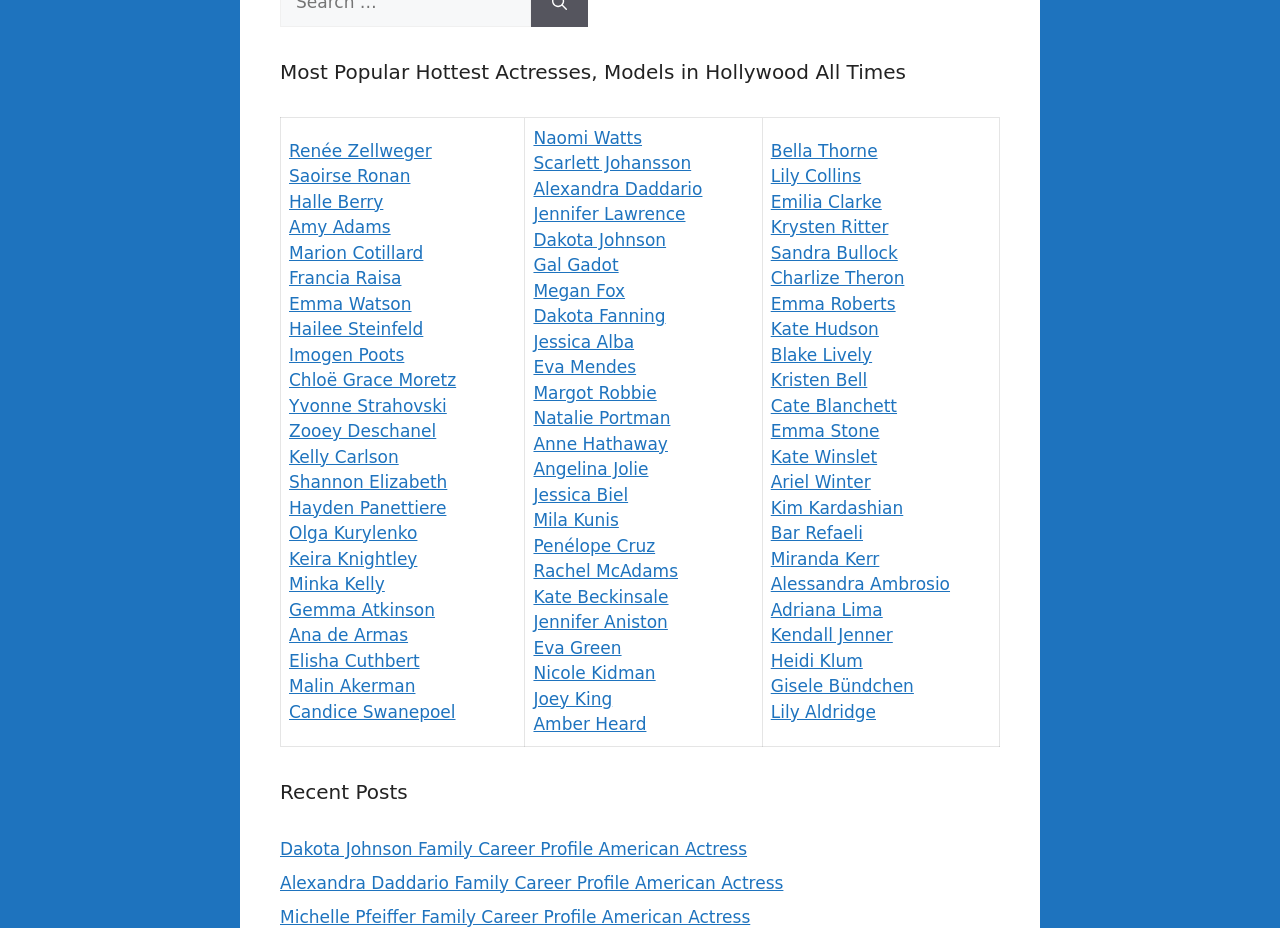Find the bounding box coordinates of the element I should click to carry out the following instruction: "View Dakota Johnson Family Career Profile".

[0.219, 0.904, 0.584, 0.925]